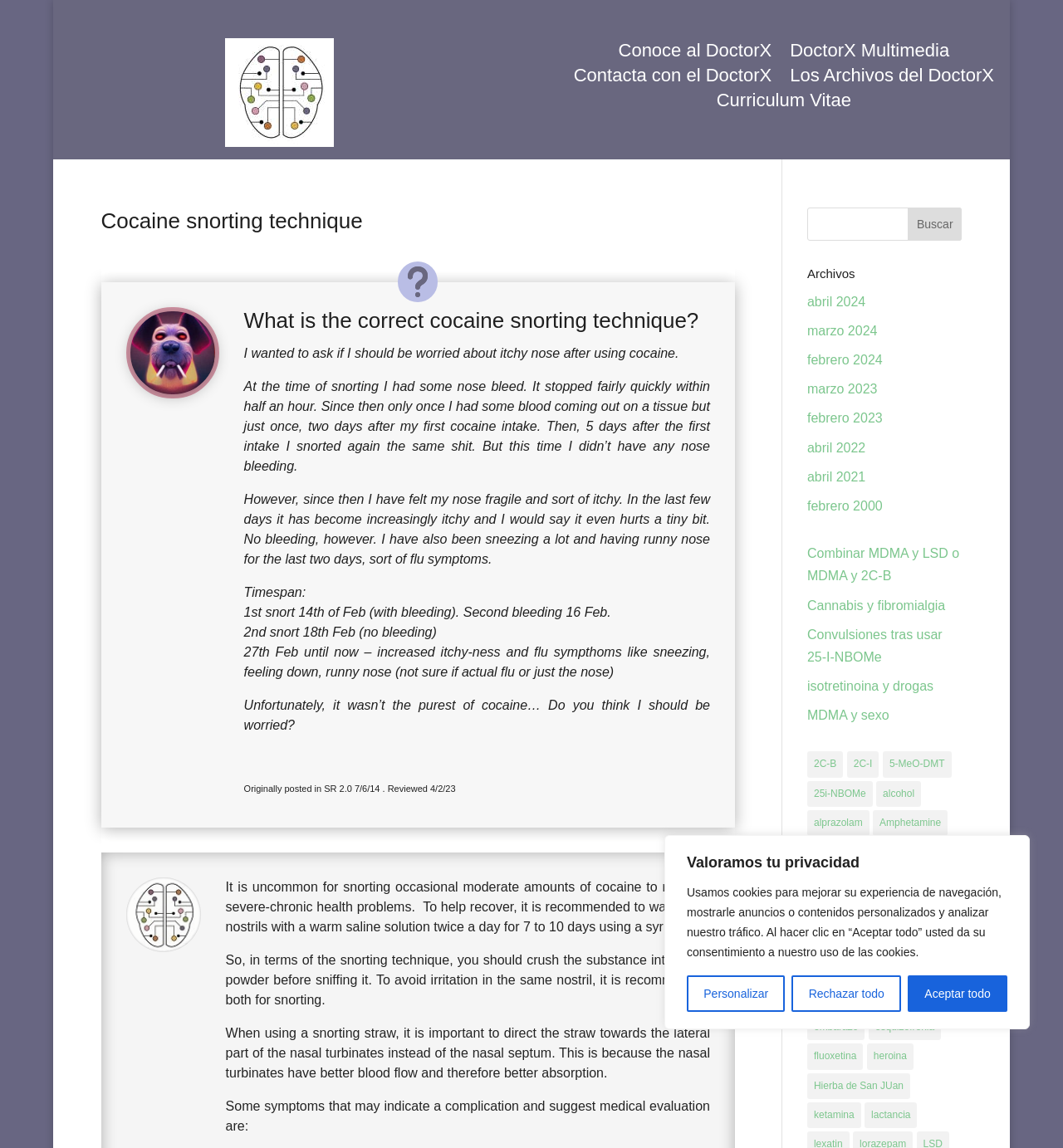Please specify the bounding box coordinates for the clickable region that will help you carry out the instruction: "Click the 'Buscar' button".

[0.854, 0.181, 0.905, 0.21]